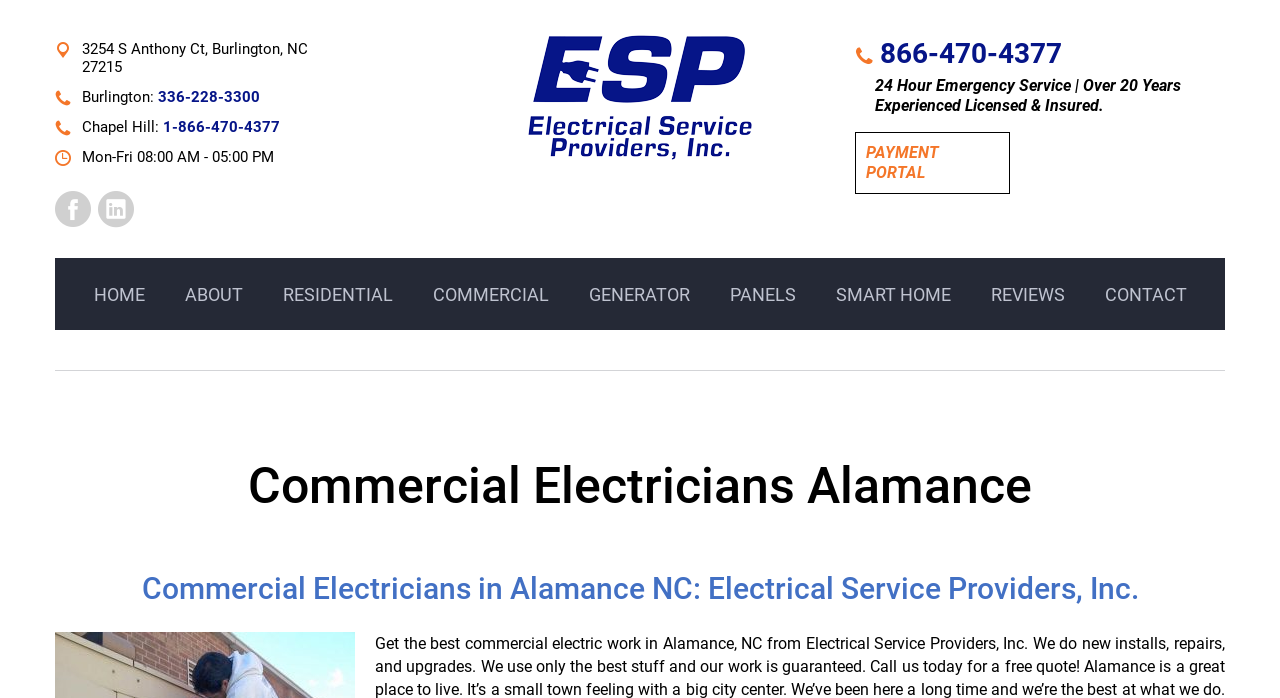Could you specify the bounding box coordinates for the clickable section to complete the following instruction: "Visit the payment portal"?

[0.677, 0.205, 0.734, 0.261]